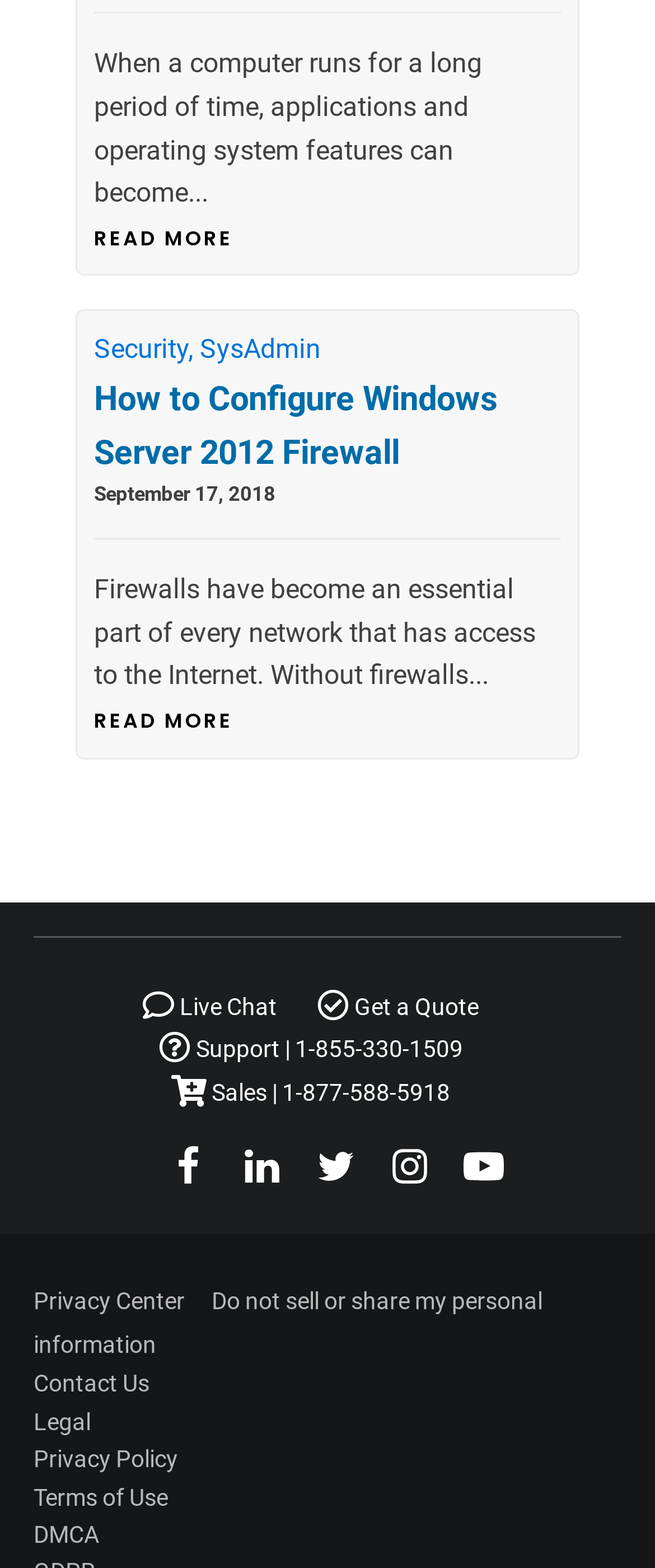How many social media links are present?
Please answer the question with as much detail and depth as you can.

There are five social media links present, which are Facebook, LinkedIn, Twitter, Instagram, and YouTube, each represented by an SVG icon.